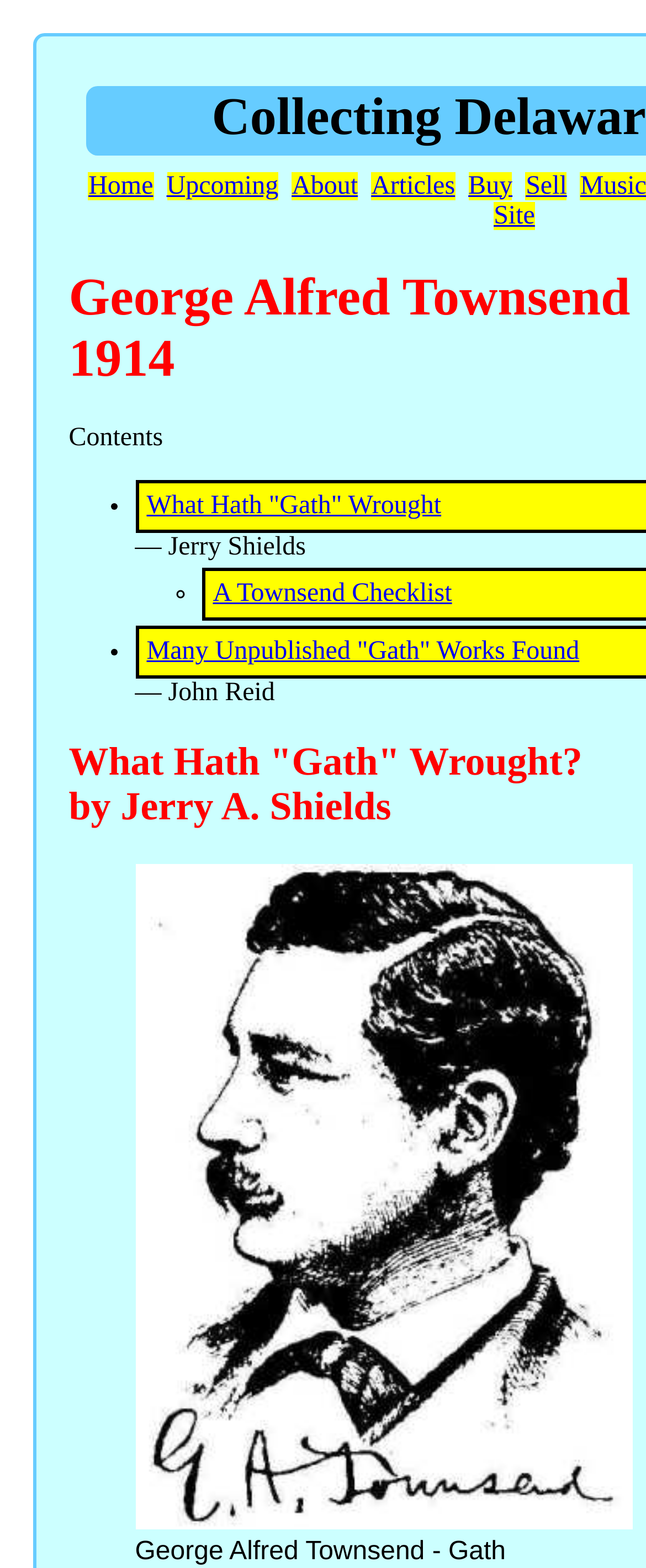What is the caption of the image?
Craft a detailed and extensive response to the question.

I examined the image and its corresponding text, which is 'George Alfred Townsend - Gath', and determined that this is the caption of the image.